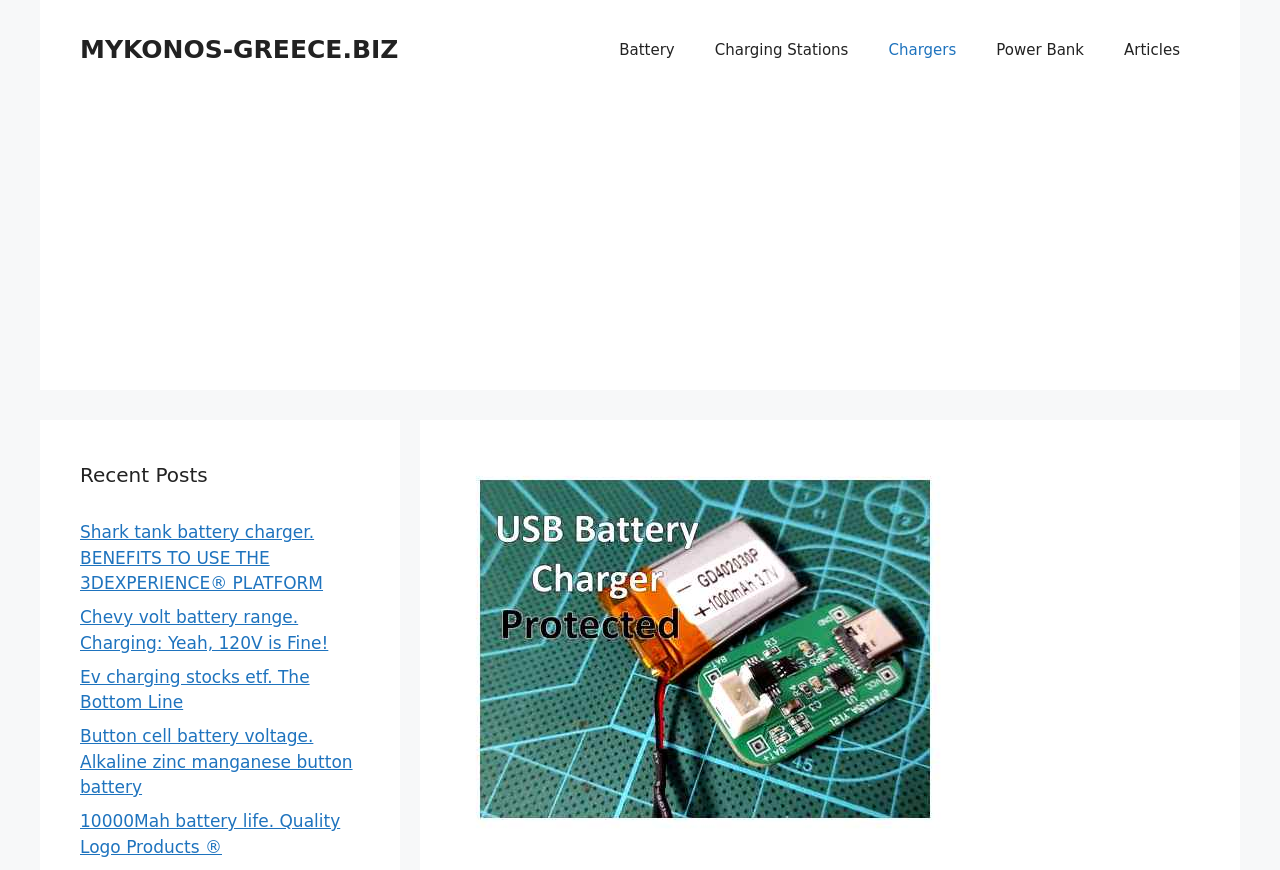What is the topic of the first recent post?
Answer with a single word or phrase by referring to the visual content.

Shark tank battery charger